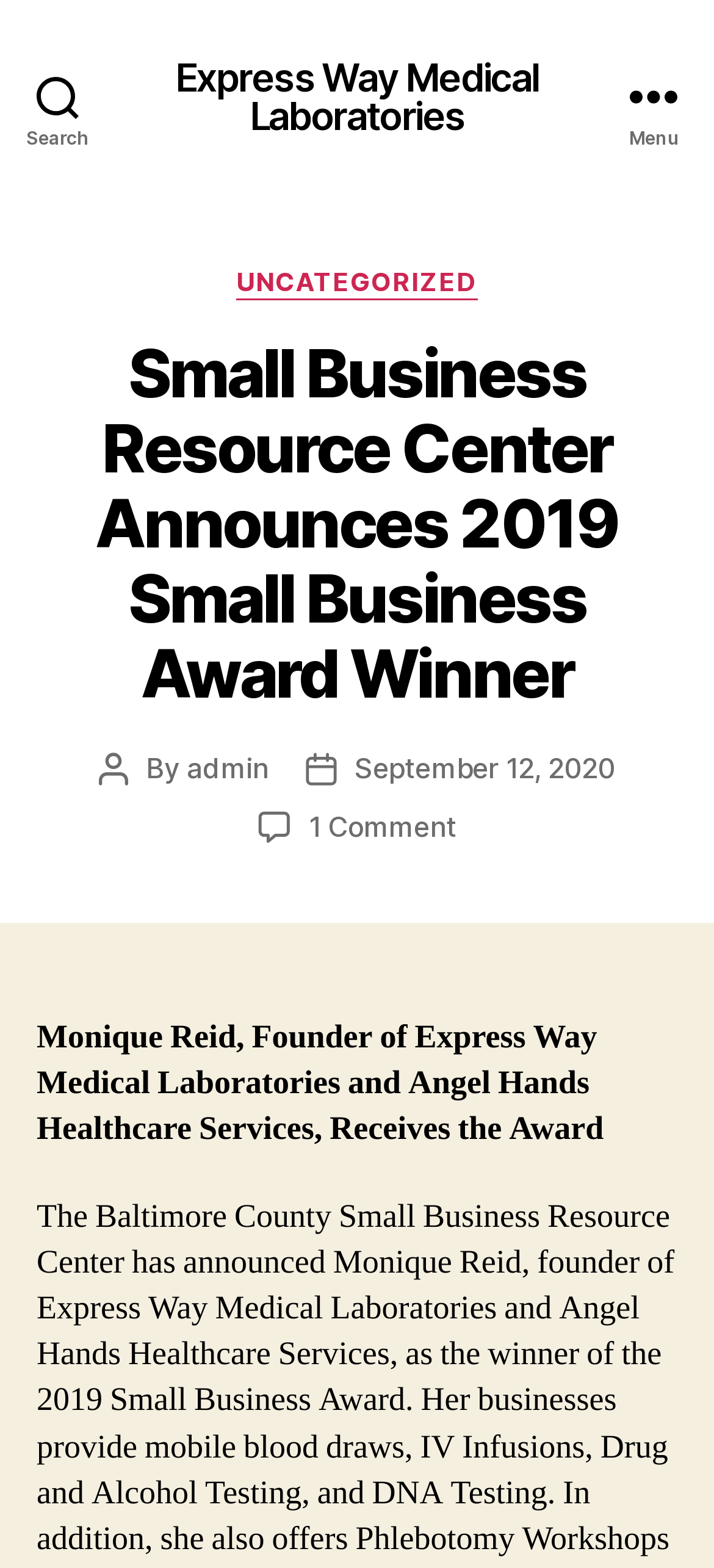Provide the bounding box coordinates in the format (top-left x, top-left y, bottom-right x, bottom-right y). All values are floating point numbers between 0 and 1. Determine the bounding box coordinate of the UI element described as: September 12, 2020

[0.497, 0.478, 0.862, 0.5]